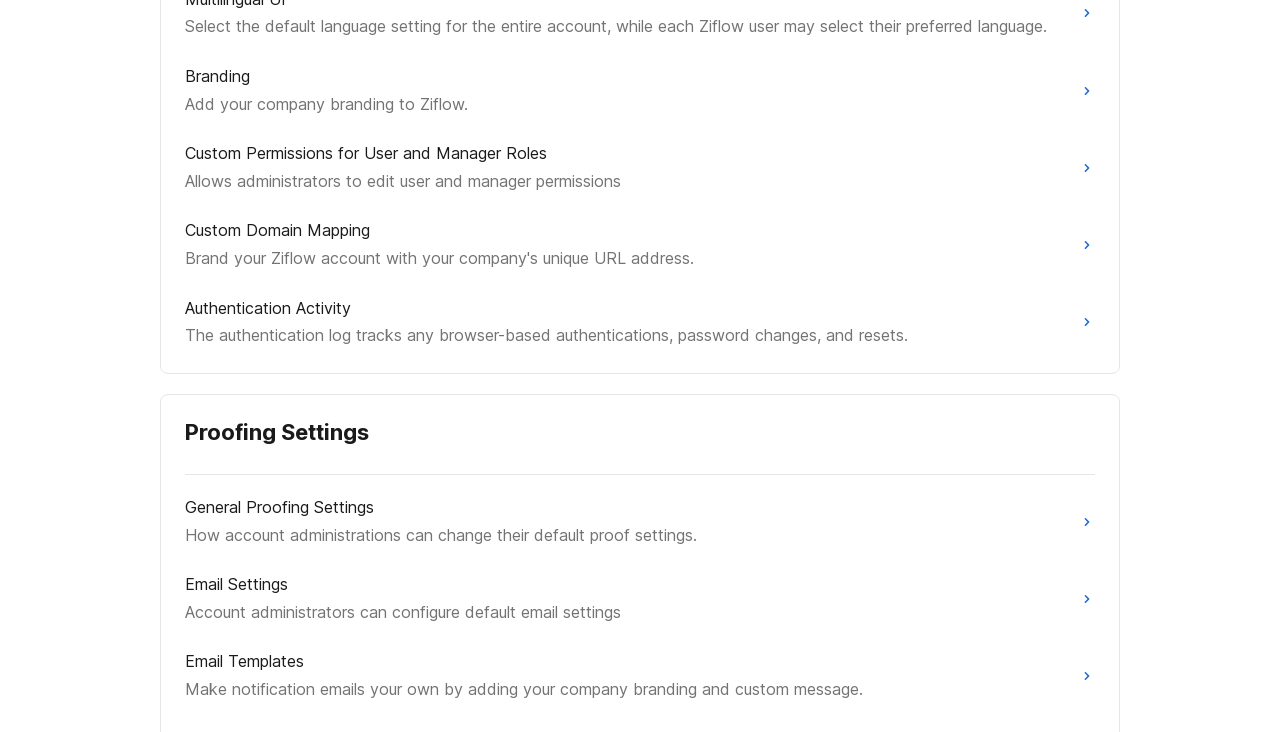Please find the bounding box coordinates in the format (top-left x, top-left y, bottom-right x, bottom-right y) for the given element description. Ensure the coordinates are floating point numbers between 0 and 1. Description: Proofing Settings

[0.145, 0.572, 0.855, 0.609]